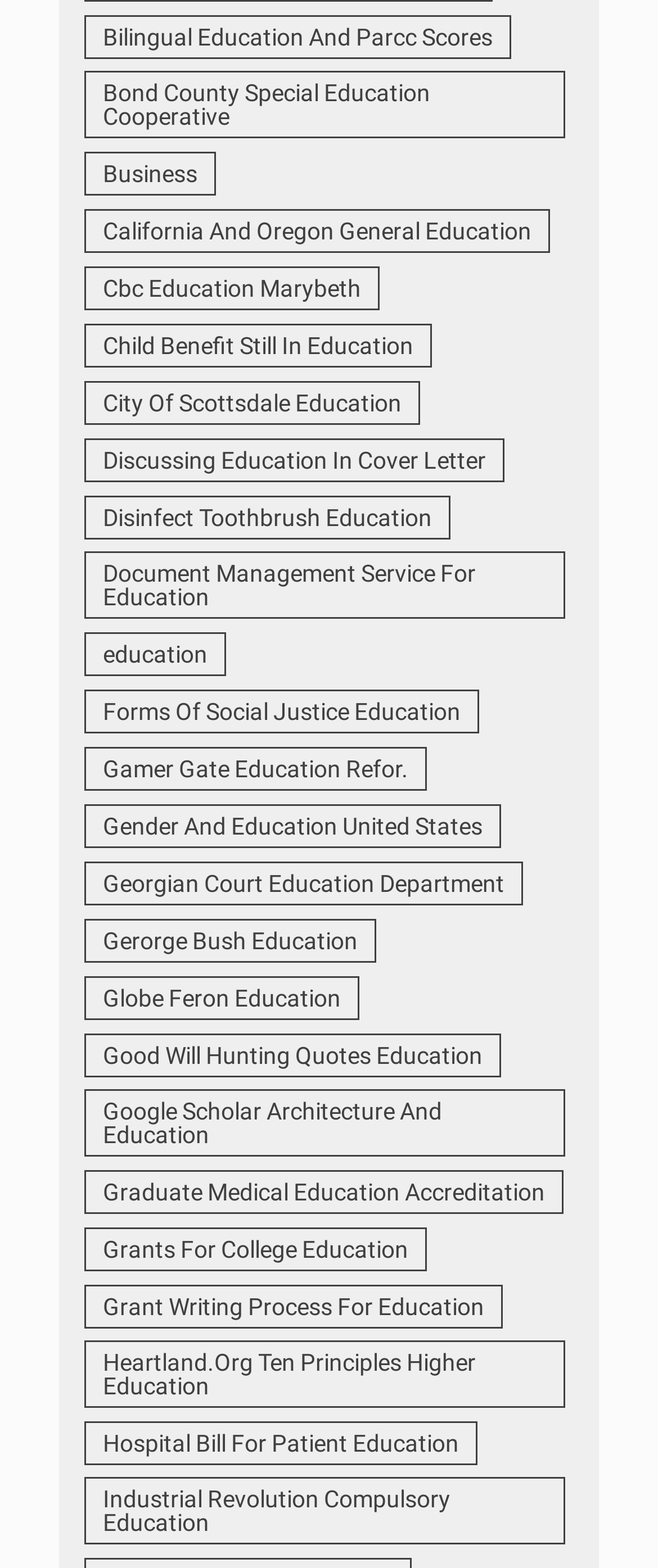What is the common theme among all the link descriptions?
Kindly give a detailed and elaborate answer to the question.

After reviewing the link descriptions, I noticed that they all relate to education, including topics such as special education, general education, education reform, and education departments, indicating that the common theme among all the link descriptions is education-related topics.